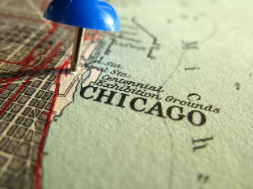What type of details are showcased on the map?
Examine the screenshot and reply with a single word or phrase.

Intricate details